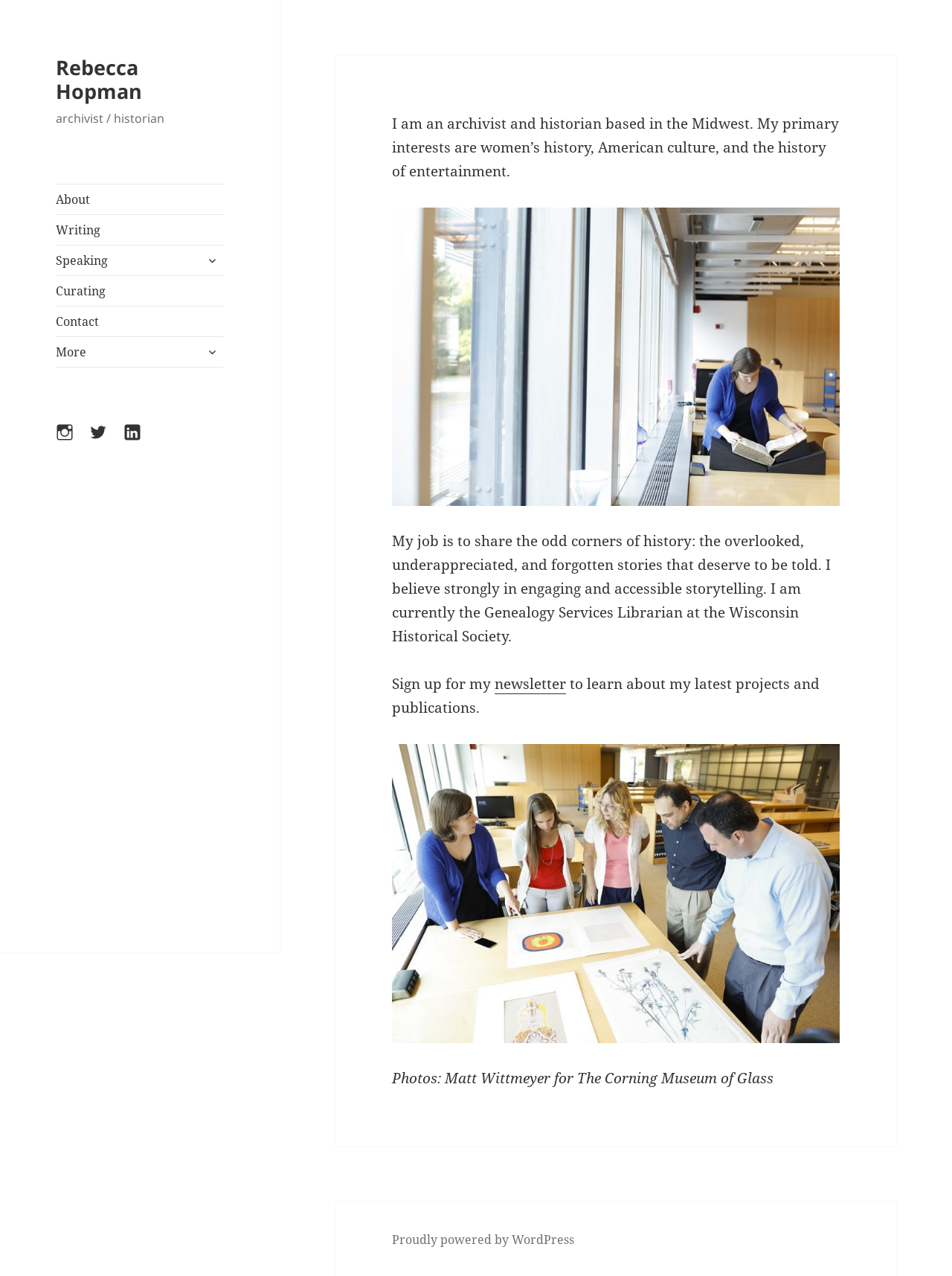Provide the bounding box coordinates for the UI element described in this sentence: "expand child menu". The coordinates should be four float values between 0 and 1, i.e., [left, top, right, bottom].

[0.21, 0.194, 0.235, 0.213]